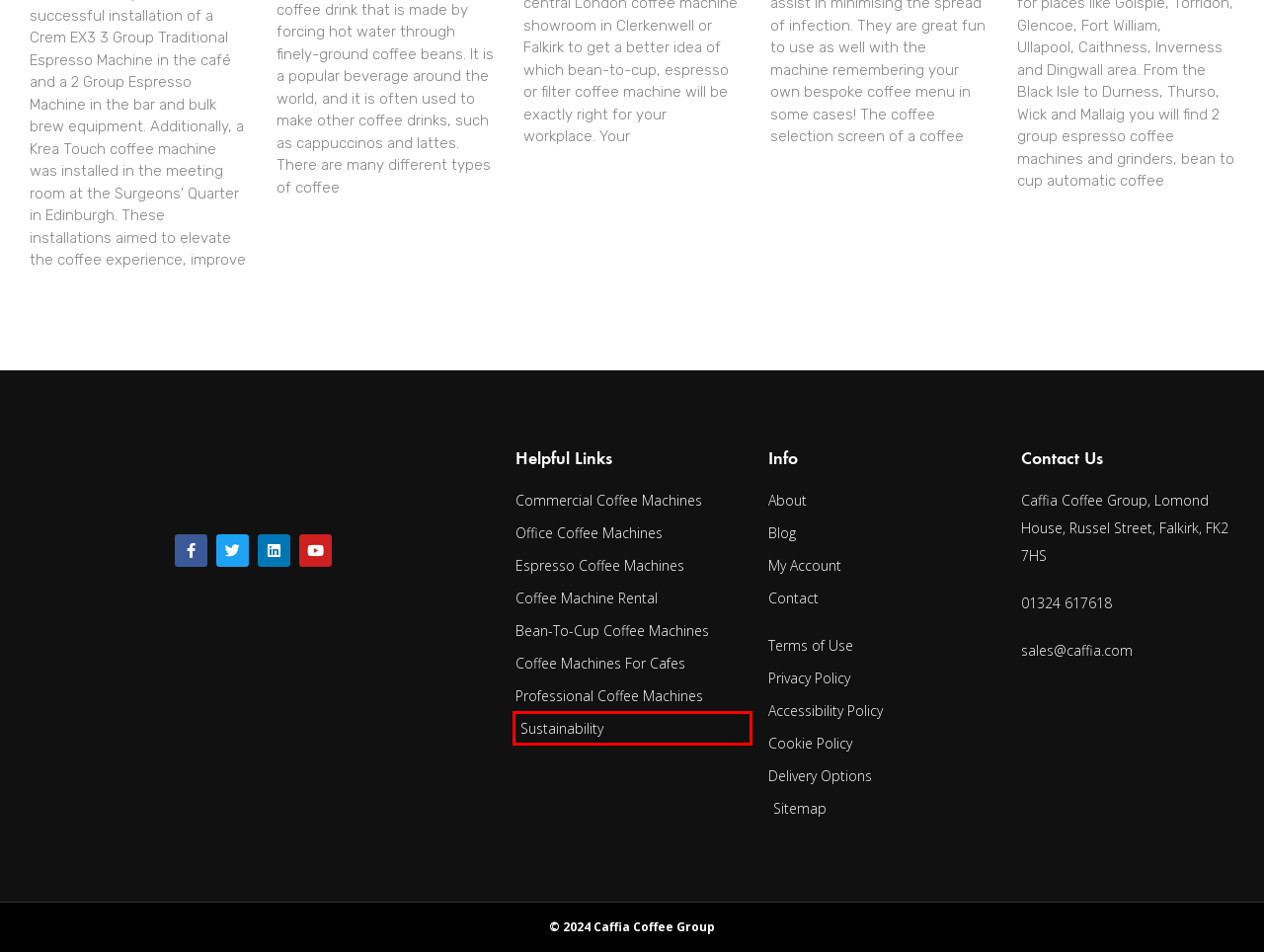You have a screenshot of a webpage with a red rectangle bounding box. Identify the best webpage description that corresponds to the new webpage after clicking the element within the red bounding box. Here are the candidates:
A. Caffia Coffee Supplies - UK-Wide Delivery Options | Caffia
B. My Account
C. Professional Coffee Machines - Delivery & Training | Caffia
D. Accessibility Policy: Caffia Coffee Group Website | Caffia
E. Caffia's Sustainability Commitment - Eco-Friendly Coffee
F. Caffia Coffee Group HTML Sitemap (Products & Pages) | Caffia
G. Commercial Office Coffee Machines - Free Install | Caffia
H. Cookie Policy: Caffia Coffee Group Ltd Website | Caffia

E